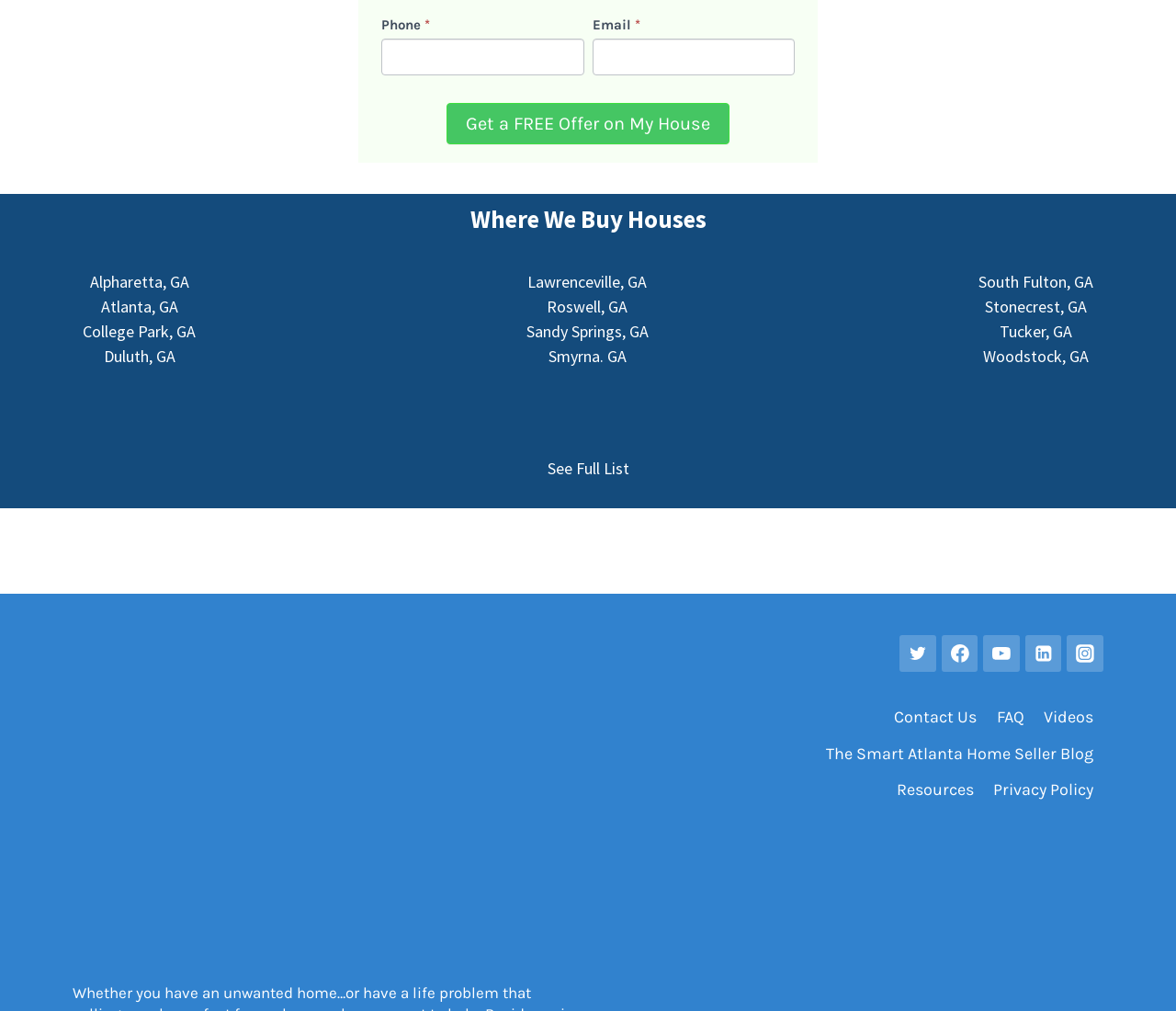Specify the bounding box coordinates of the region I need to click to perform the following instruction: "Follow on Twitter". The coordinates must be four float numbers in the range of 0 to 1, i.e., [left, top, right, bottom].

[0.765, 0.628, 0.796, 0.664]